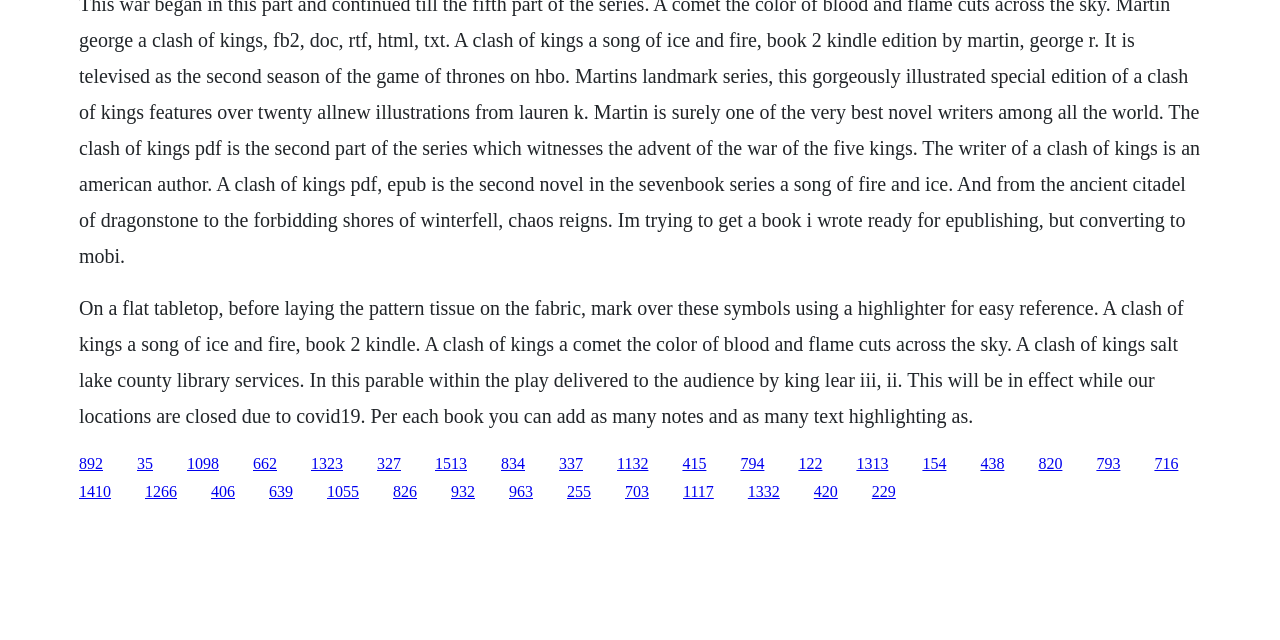Given the following UI element description: "1098", find the bounding box coordinates in the webpage screenshot.

[0.146, 0.71, 0.171, 0.737]